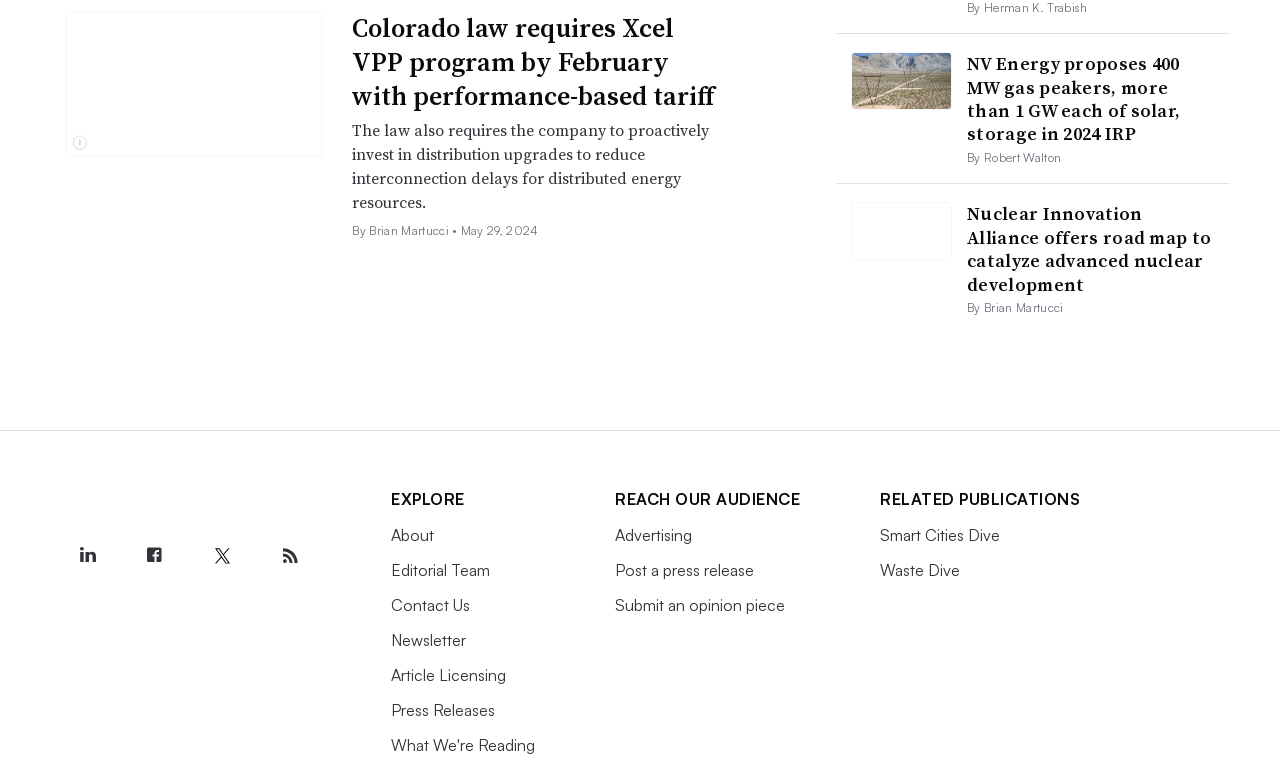What is the section title above the links 'About', 'Editorial Team', etc.?
Please provide a comprehensive answer to the question based on the webpage screenshot.

I found a heading element with the text 'EXPLORE' above several links including 'About', 'Editorial Team', etc., so I inferred that the section title is EXPLORE.